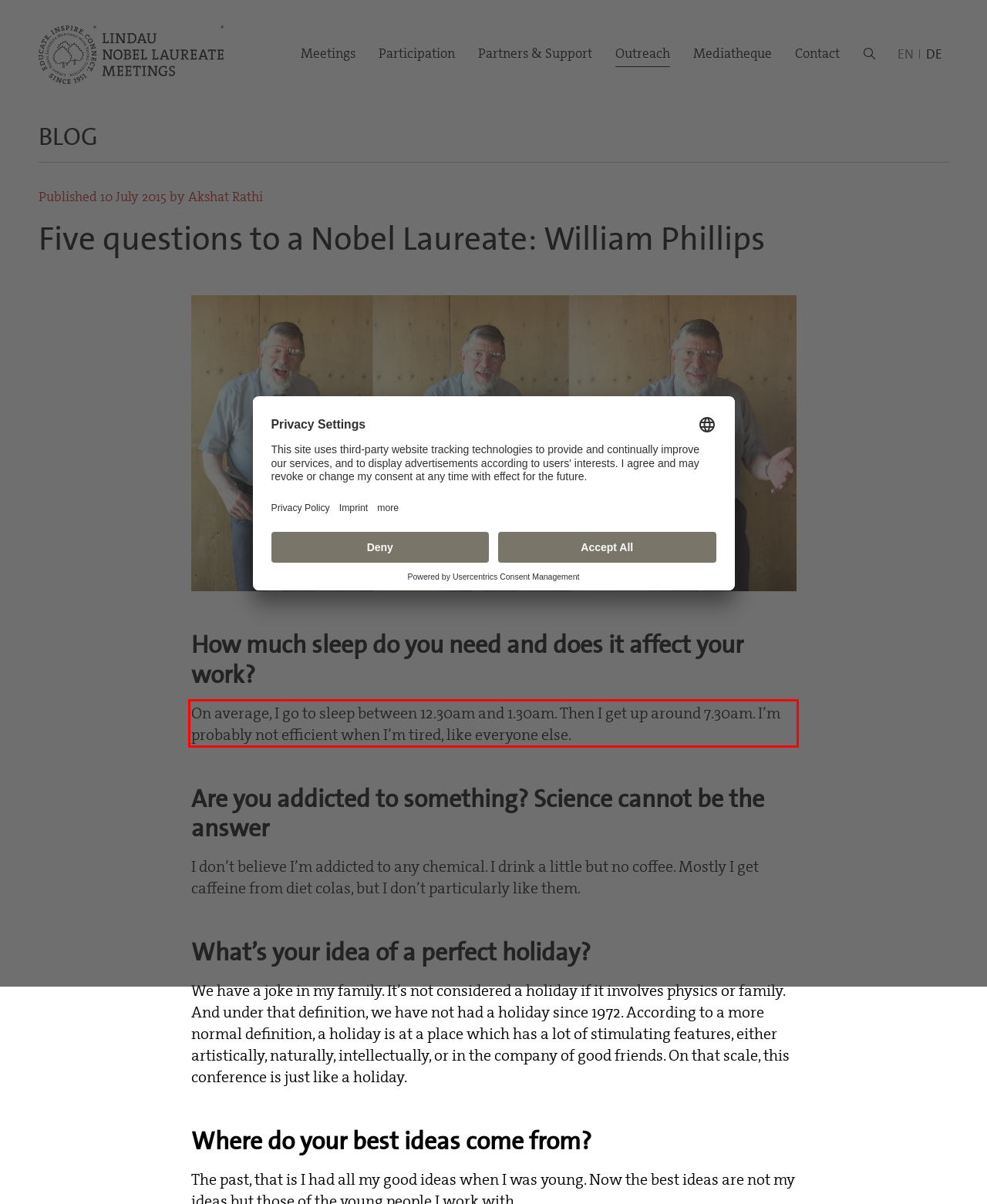Please examine the screenshot of the webpage and read the text present within the red rectangle bounding box.

On average, I go to sleep between 12.30am and 1.30am. Then I get up around 7.30am. I’m probably not efficient when I’m tired, like everyone else.